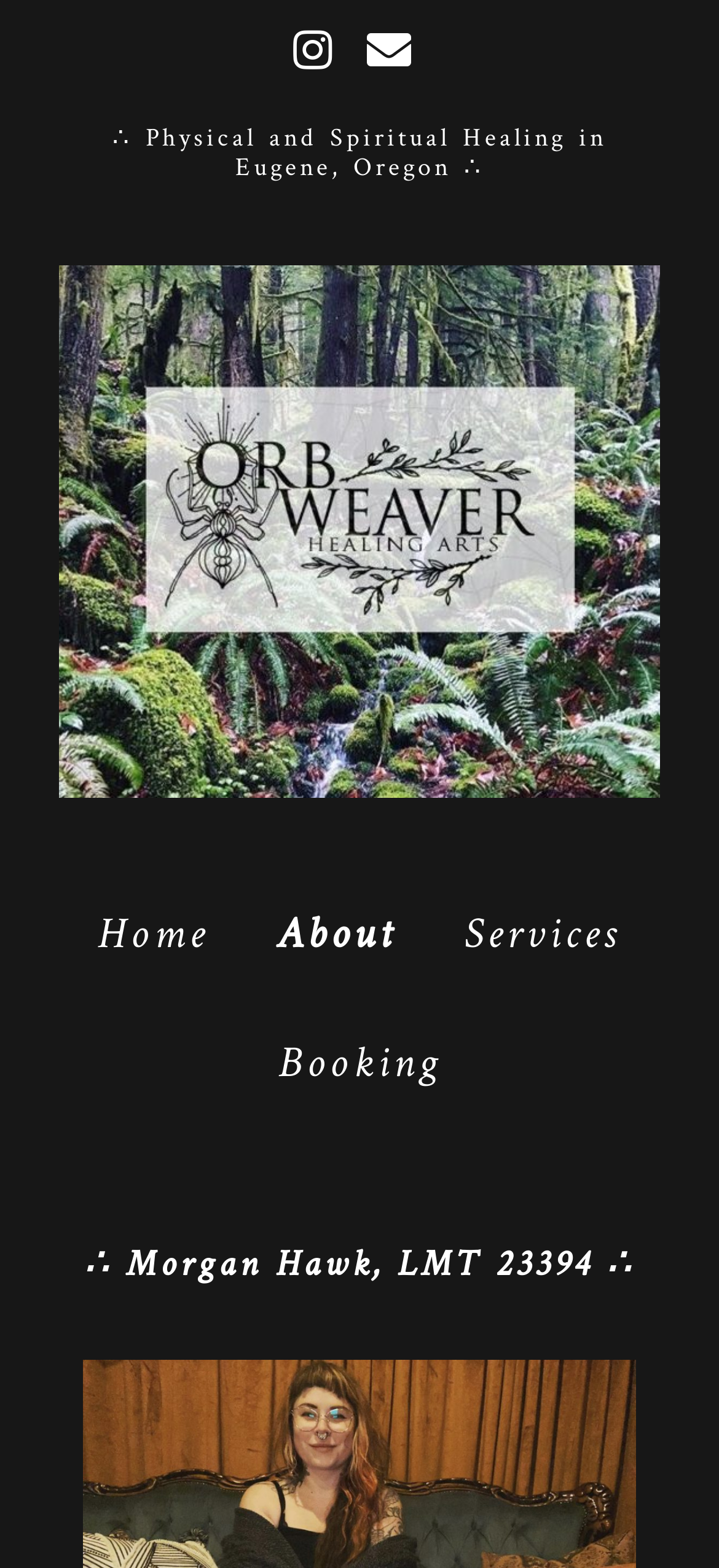What is the location of the healing arts service?
Answer with a single word or short phrase according to what you see in the image.

Eugene, Oregon